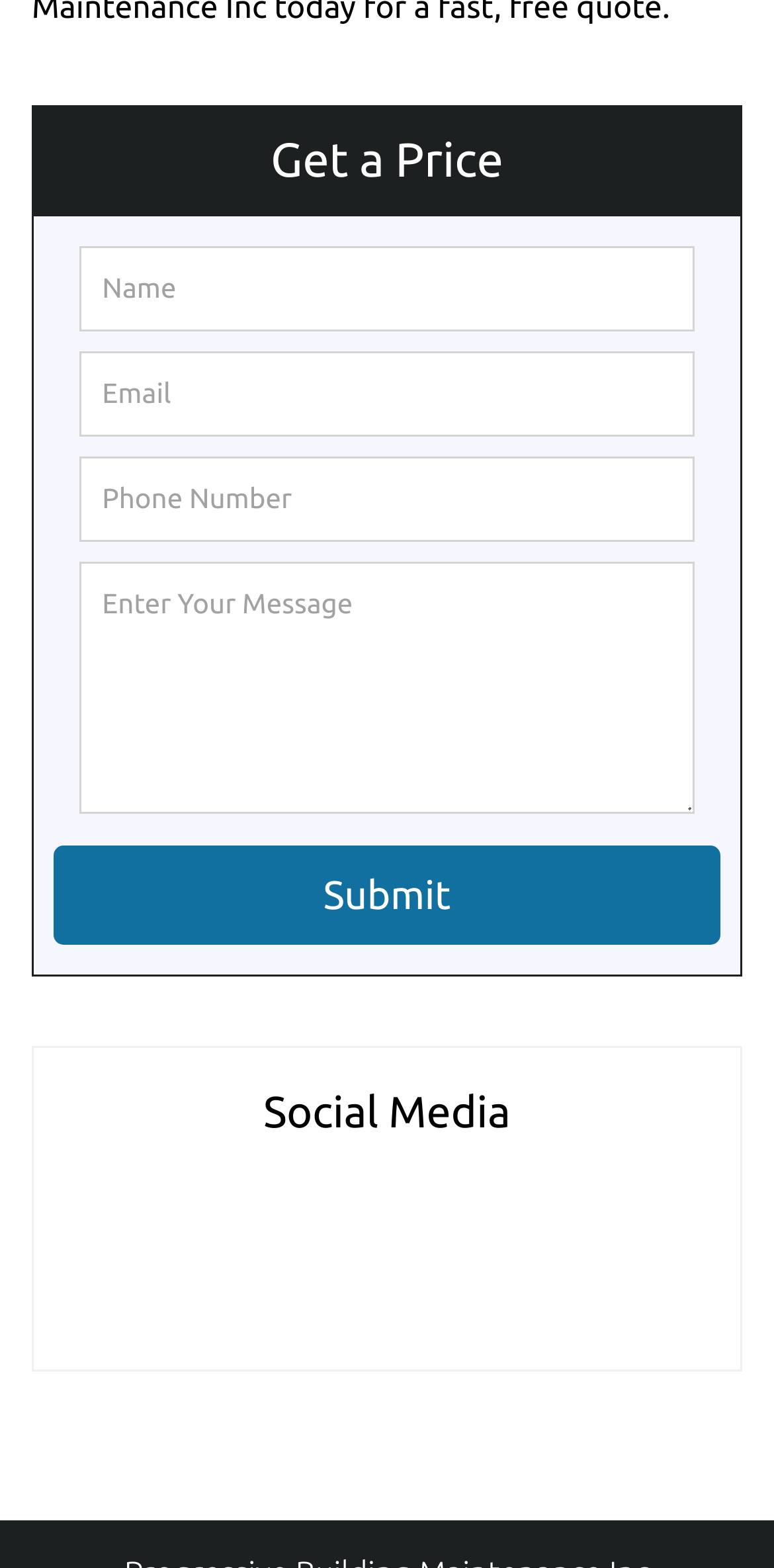Please determine the bounding box coordinates of the element to click on in order to accomplish the following task: "Enter your phone number". Ensure the coordinates are four float numbers ranging from 0 to 1, i.e., [left, top, right, bottom].

[0.104, 0.291, 0.896, 0.345]